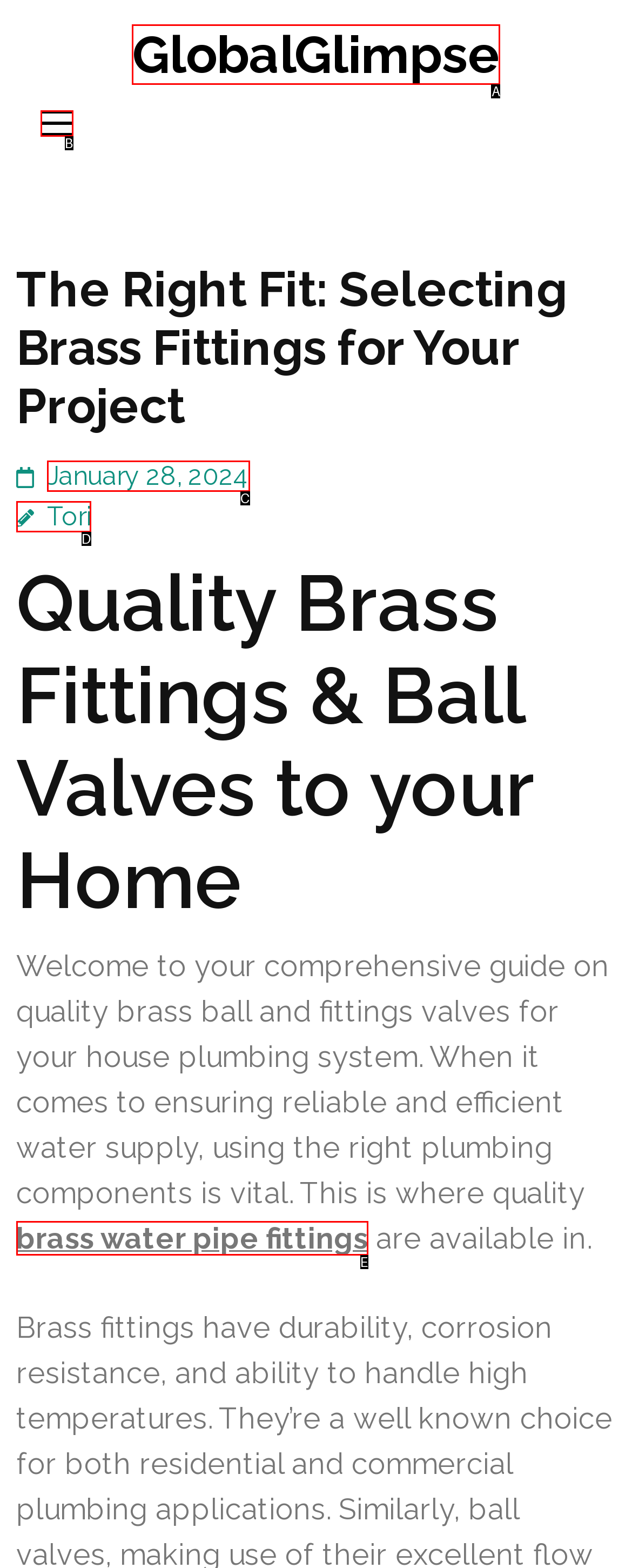Identify the UI element that best fits the description: January 28, 2024
Respond with the letter representing the correct option.

C